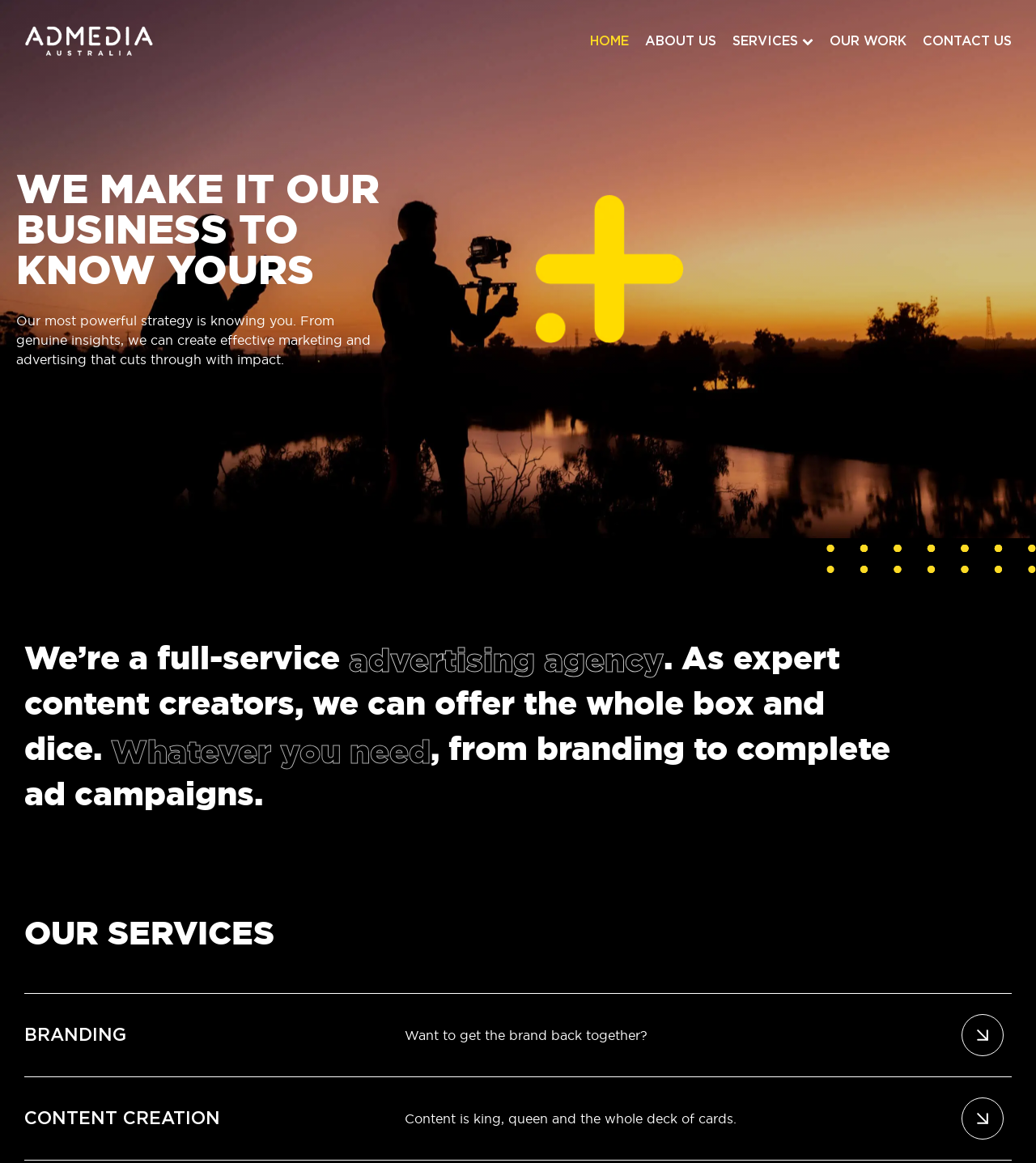Answer with a single word or phrase: 
What is the agency's approach to content?

Content is king